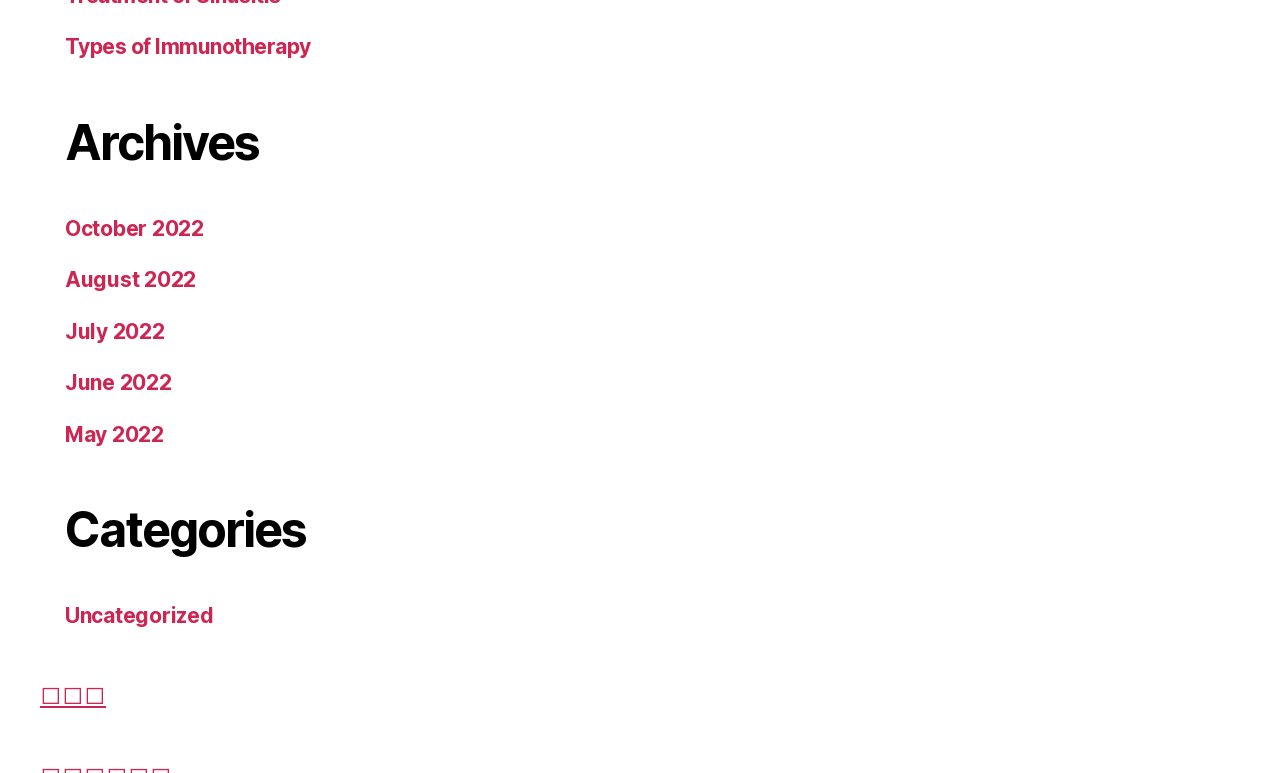Please specify the bounding box coordinates of the area that should be clicked to accomplish the following instruction: "Visit Rachael Gilbert's page". The coordinates should consist of four float numbers between 0 and 1, i.e., [left, top, right, bottom].

None